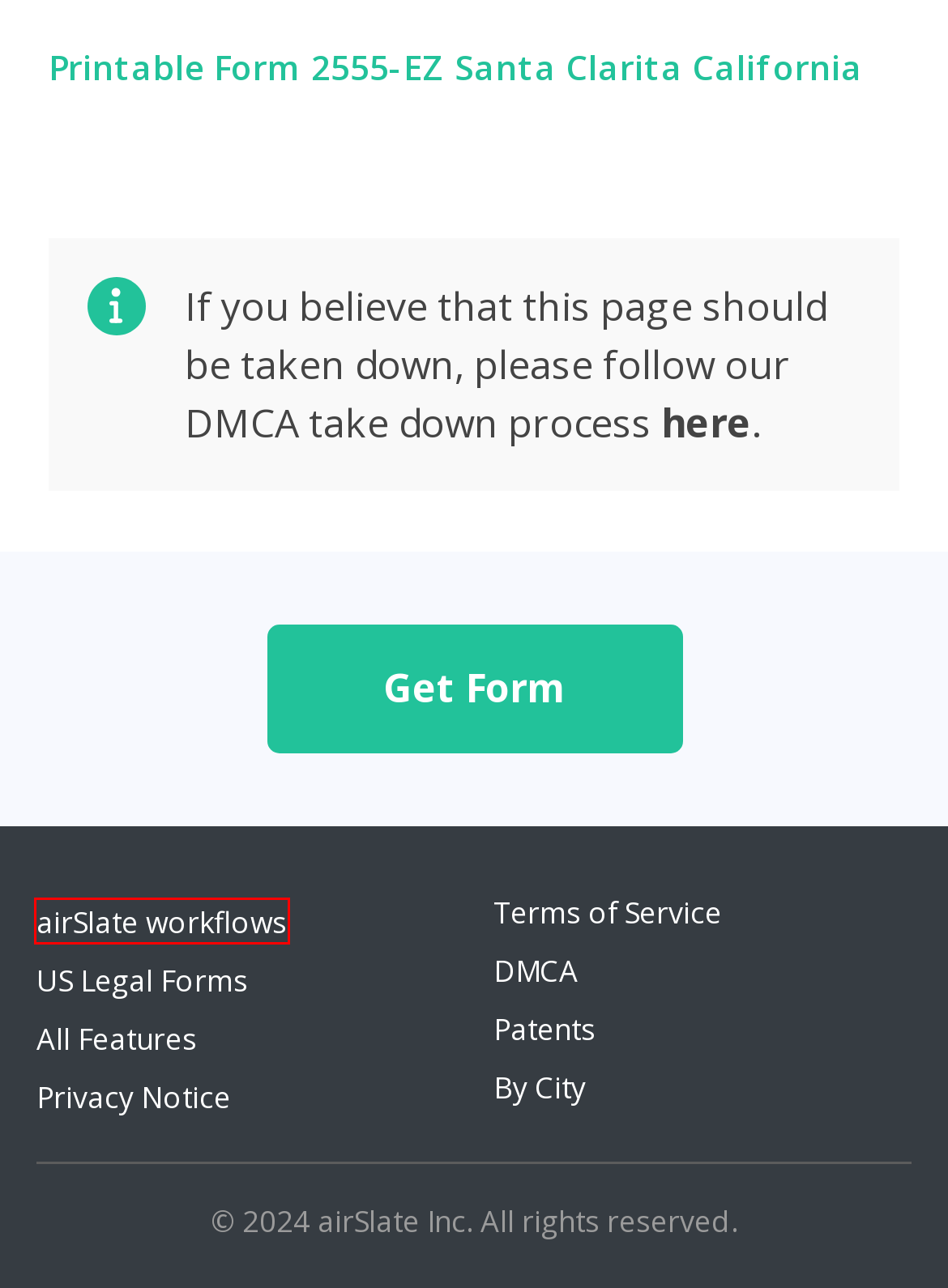You have a screenshot of a webpage with a red bounding box around an element. Identify the webpage description that best fits the new page that appears after clicking the selected element in the red bounding box. Here are the candidates:
A. Get The Ez Tax Form Printable Irs 2018-2024 - Create A Digital Sample in PDF
B. Workflow Solutions by Use Case | airSlate
C. Find Form 2555-EZ for Exact City
D. TERMS OF SERVICE
E. PRIVACY NOTICE
F. DMCA
G. Possible Form 2555-EZ Modifications
H. PATENTS

B